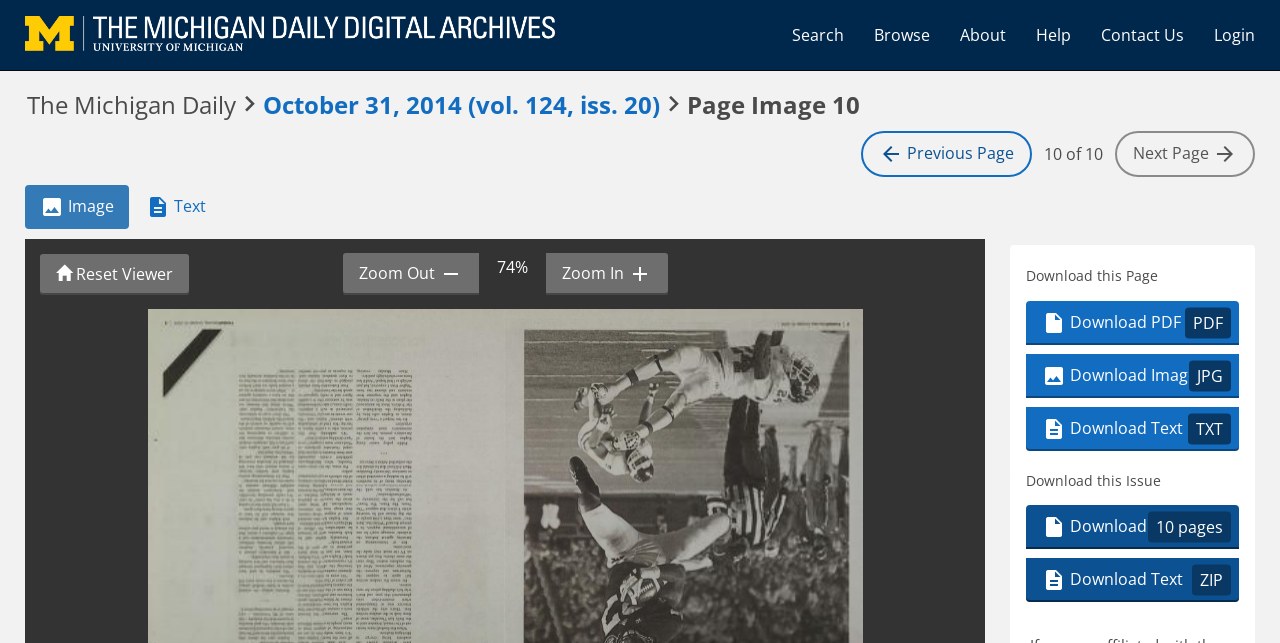Specify the bounding box coordinates of the element's region that should be clicked to achieve the following instruction: "Search". The bounding box coordinates consist of four float numbers between 0 and 1, in the format [left, top, right, bottom].

[0.607, 0.016, 0.671, 0.093]